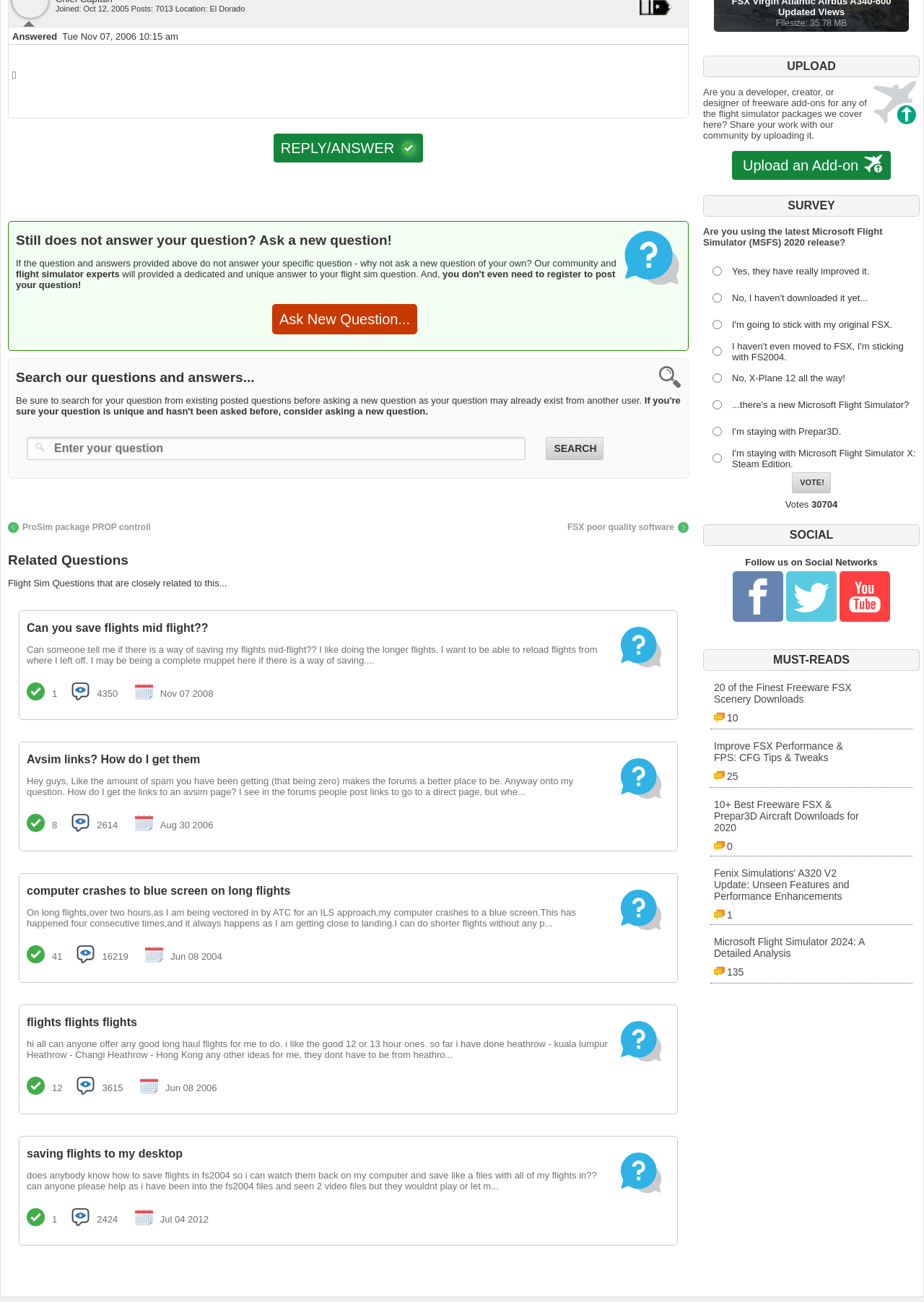Can you give a comprehensive explanation to the question given the content of the image?
What is the topic of the webpage?

The webpage appears to be a forum or Q&A platform focused on flight simulator questions, as evidenced by the various questions and answers related to flight simulators.